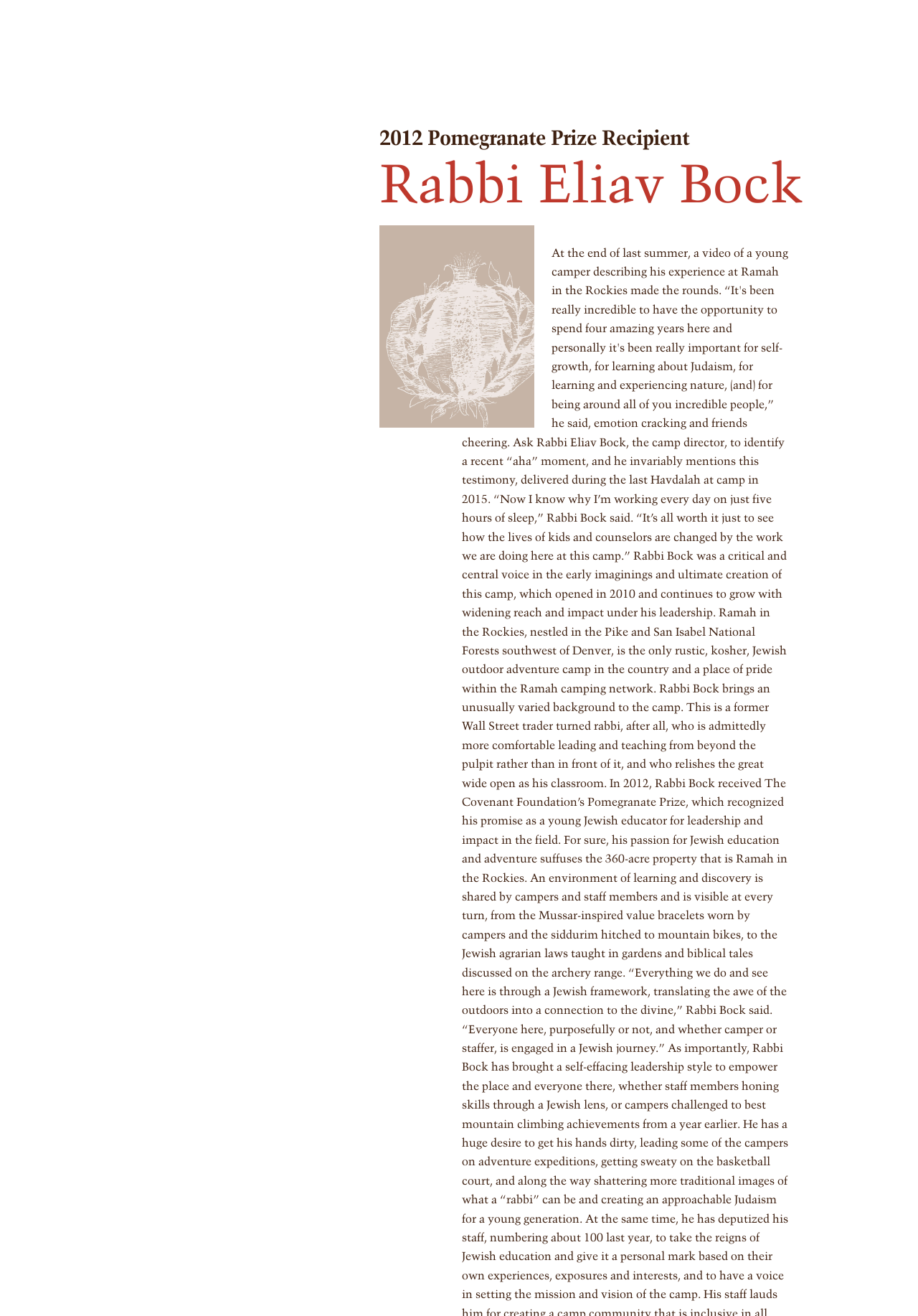Please identify the bounding box coordinates of the element that needs to be clicked to execute the following command: "View news and media". Provide the bounding box using four float numbers between 0 and 1, formatted as [left, top, right, bottom].

[0.796, 0.027, 0.877, 0.046]